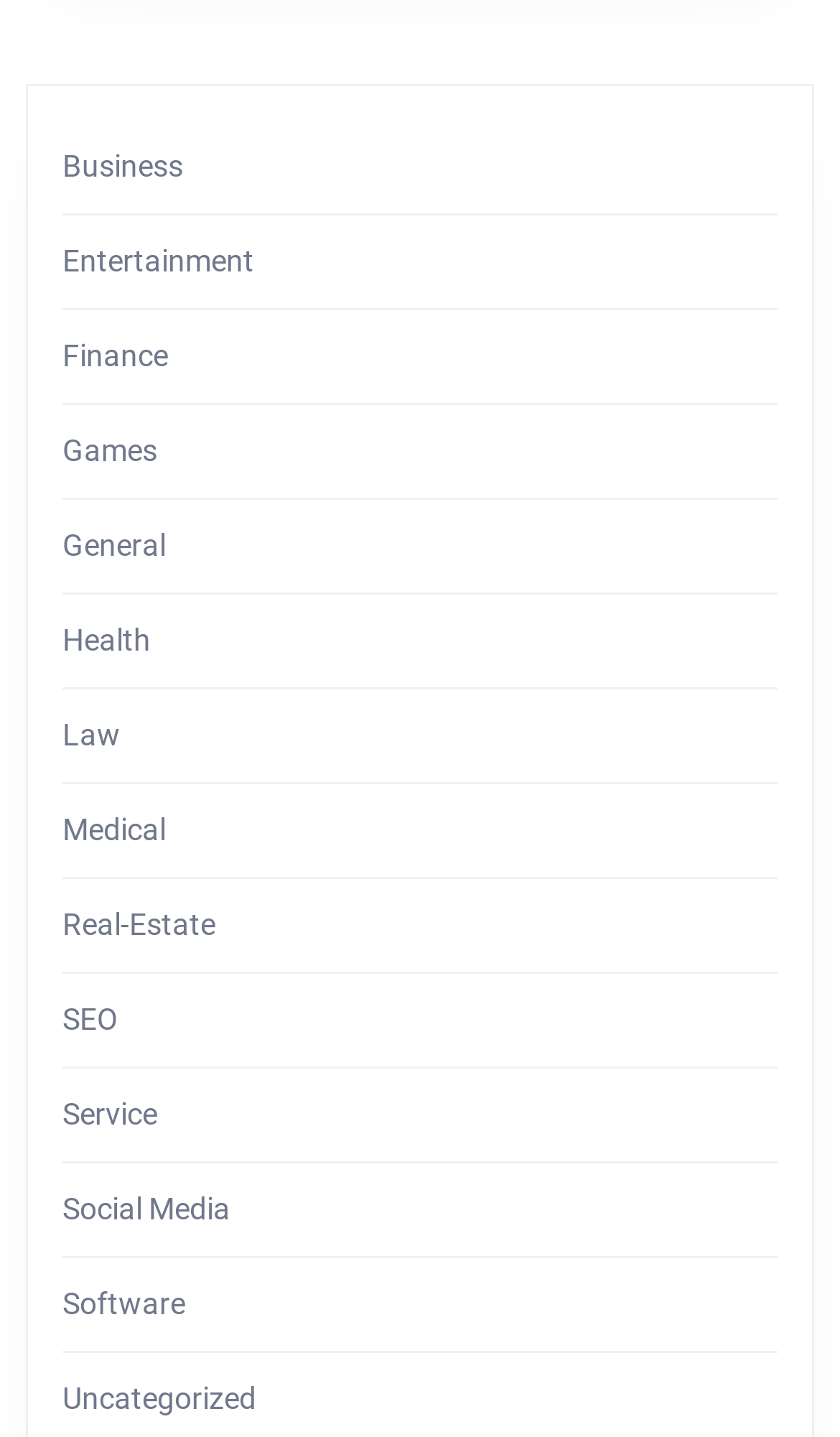Is the 'Games' link positioned above or below the 'Entertainment' link?
Please provide a full and detailed response to the question.

I compared the y1 coordinates of the 'Games' link (0.302) and the 'Entertainment' link (0.17), and found that the 'Games' link has a greater y1 coordinate. This indicates that the 'Games' link is positioned below the 'Entertainment' link.